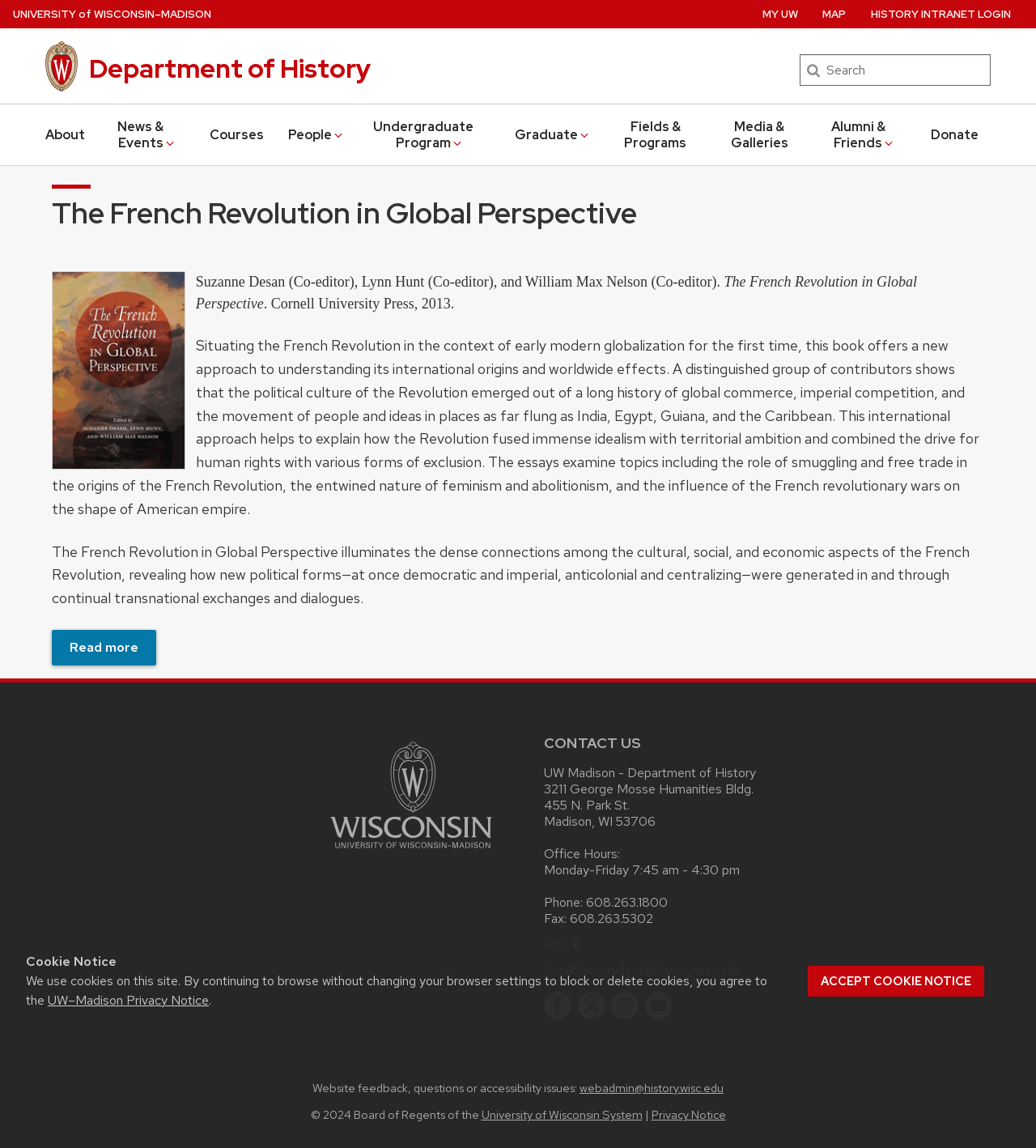Who are the co-editors of the book?
Answer the question with detailed information derived from the image.

The question asks for the co-editors of the book. By looking at the webpage, we can find the information in the article section, where it says 'Suzanne Desan (Co-editor), Lynn Hunt (Co-editor), and William Max Nelson (Co-editor).' Therefore, the answer is Suzanne Desan, Lynn Hunt, and William Max Nelson.